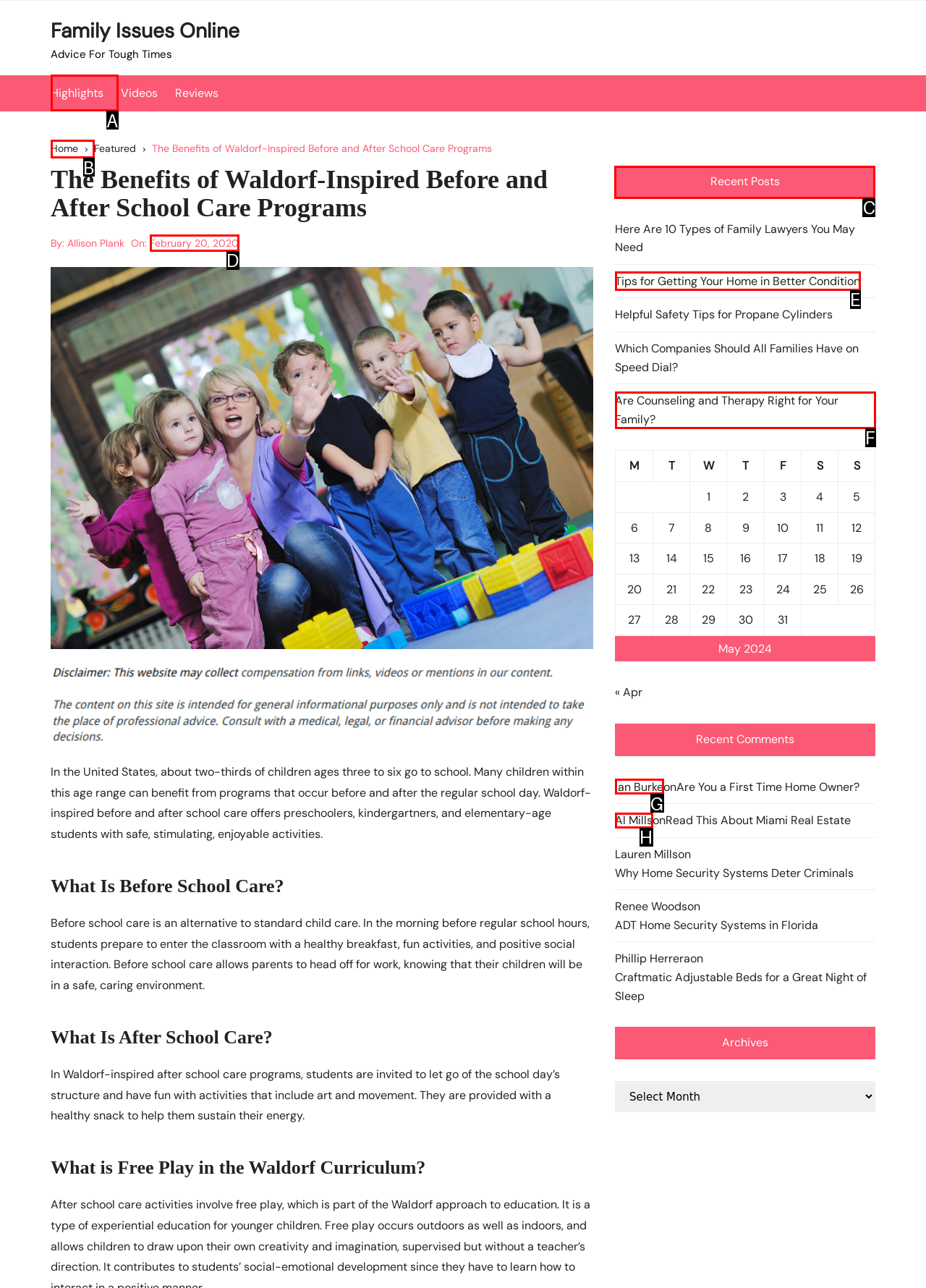Indicate which HTML element you need to click to complete the task: View the 'Recent Posts' section. Provide the letter of the selected option directly.

C